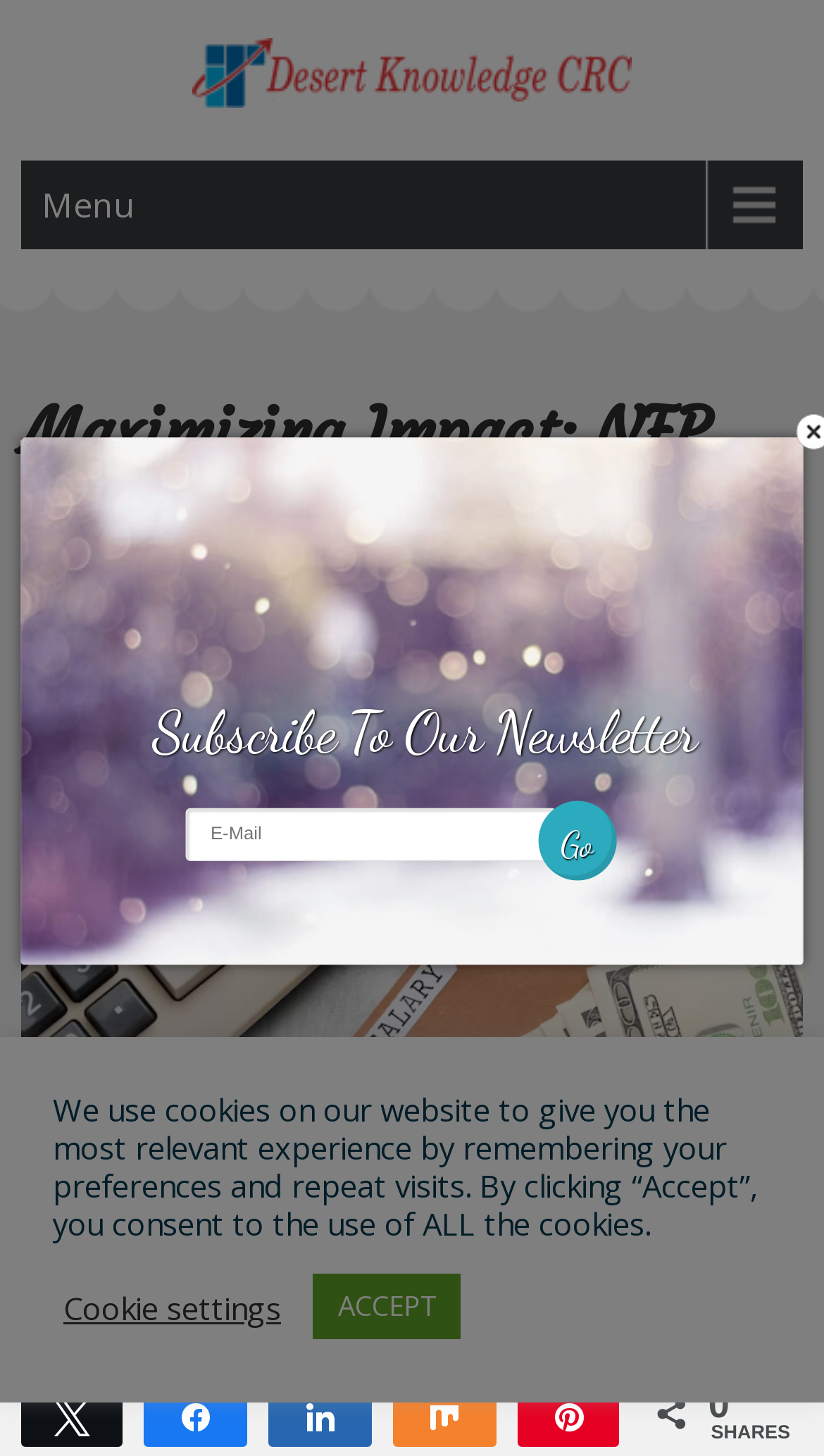Given the element description Pin, identify the bounding box coordinates for the UI element on the webpage screenshot. The format should be (top-left x, top-left y, bottom-right x, bottom-right y), with values between 0 and 1.

[0.63, 0.948, 0.749, 0.992]